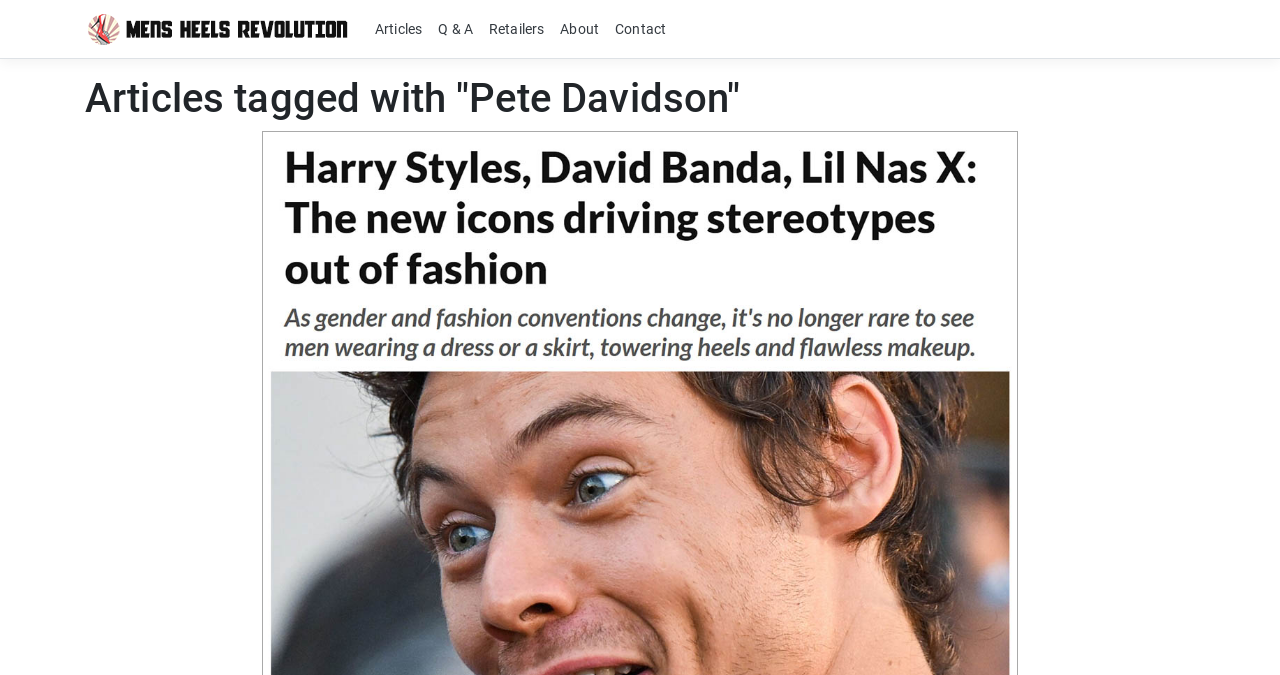What is the purpose of the link at the bottom?
Look at the image and respond with a one-word or short phrase answer.

Unknown